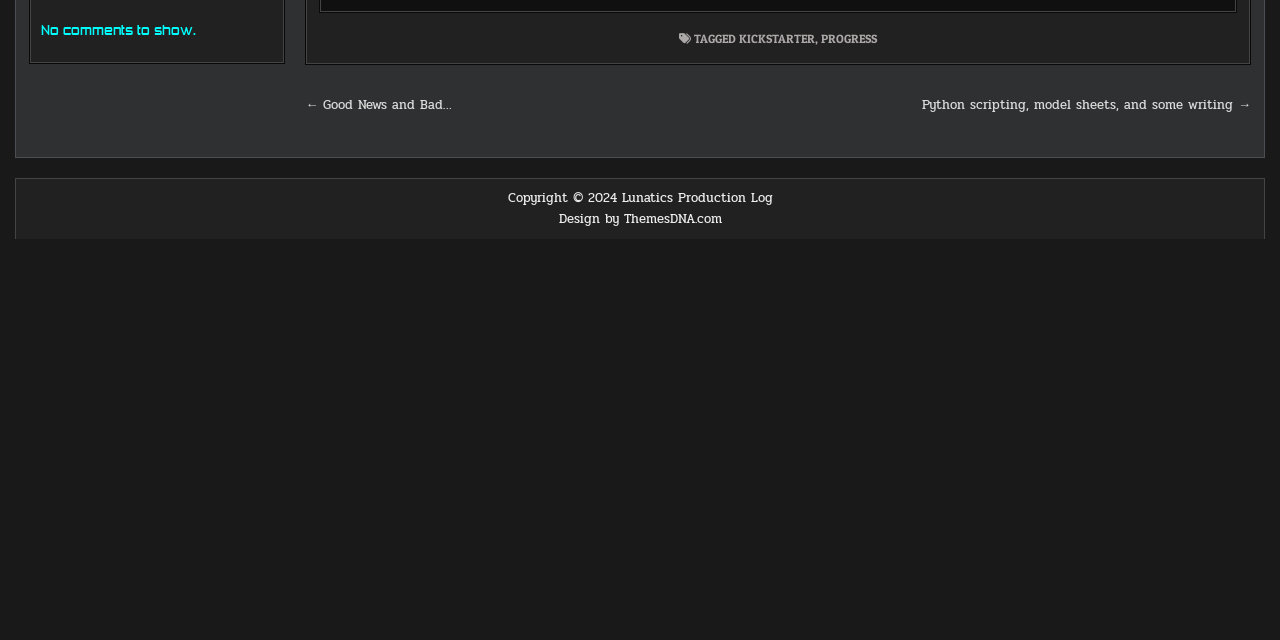Find the bounding box of the element with the following description: "Design by ThemesDNA.com". The coordinates must be four float numbers between 0 and 1, formatted as [left, top, right, bottom].

[0.436, 0.326, 0.564, 0.357]